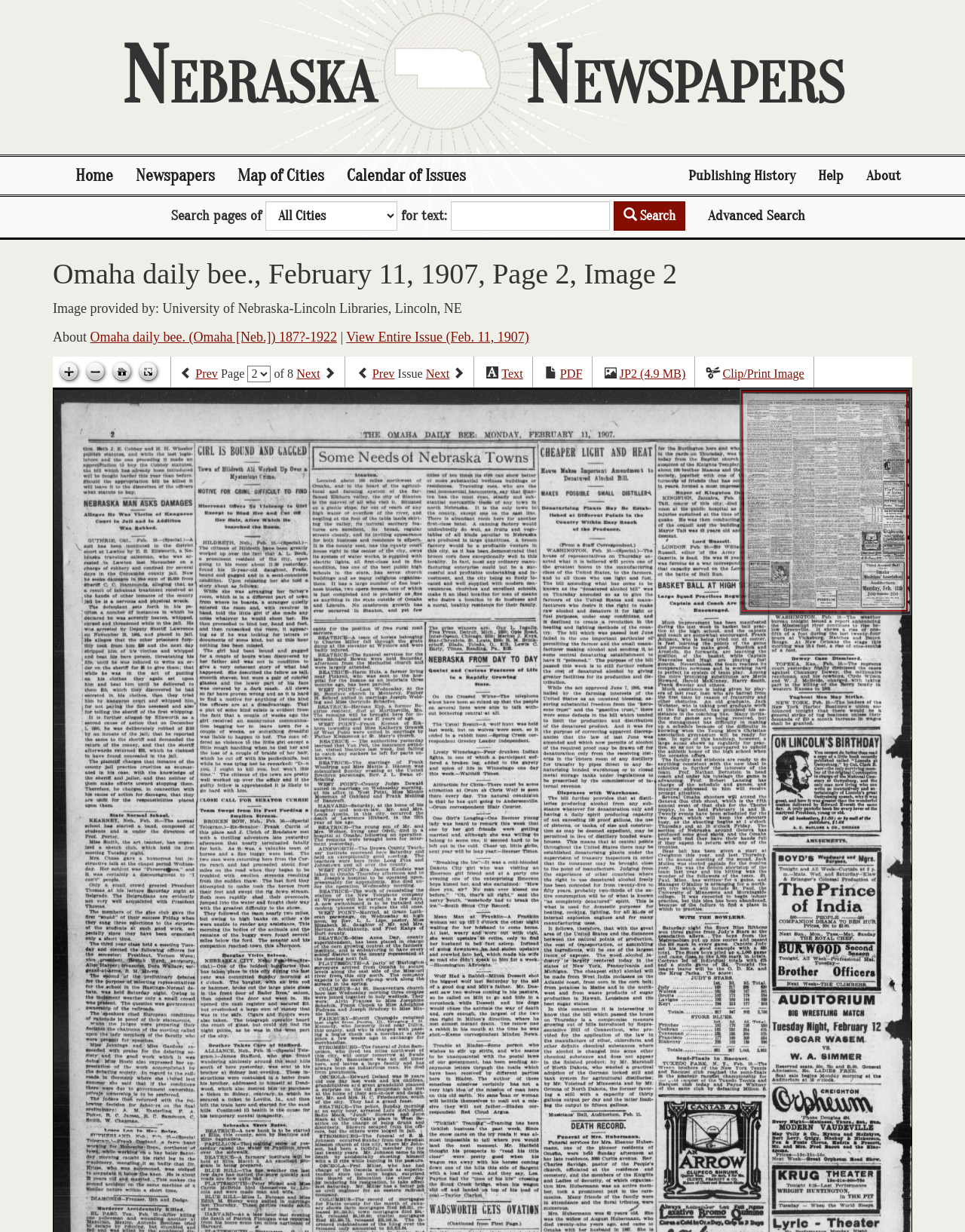What is the name of the newspaper?
Answer with a single word or phrase by referring to the visual content.

Omaha daily bee